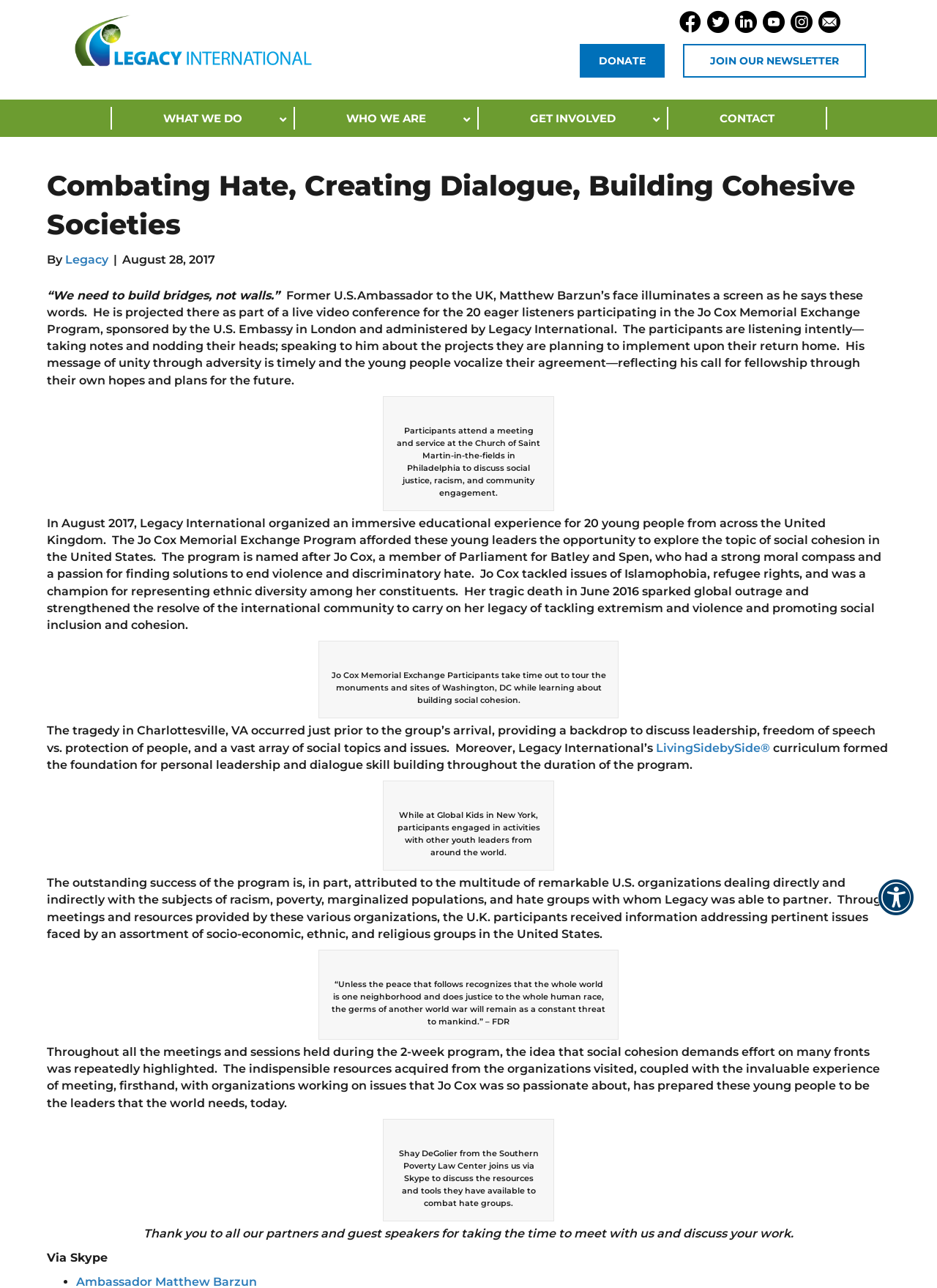Show me the bounding box coordinates of the clickable region to achieve the task as per the instruction: "Click the 'Legacy' link".

[0.07, 0.196, 0.116, 0.207]